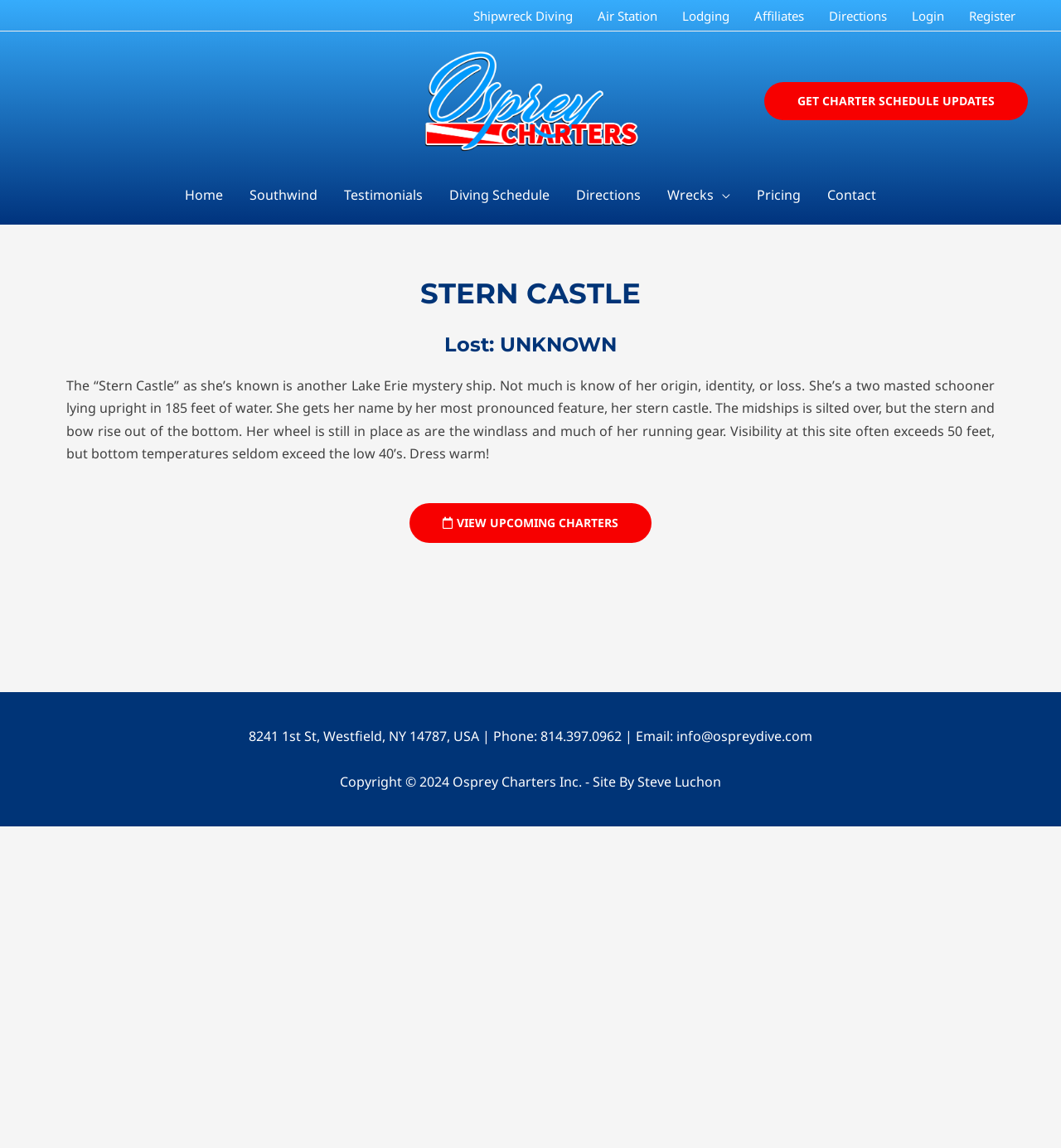Identify the bounding box for the UI element specified in this description: "View Upcoming Charters". The coordinates must be four float numbers between 0 and 1, formatted as [left, top, right, bottom].

[0.386, 0.438, 0.614, 0.473]